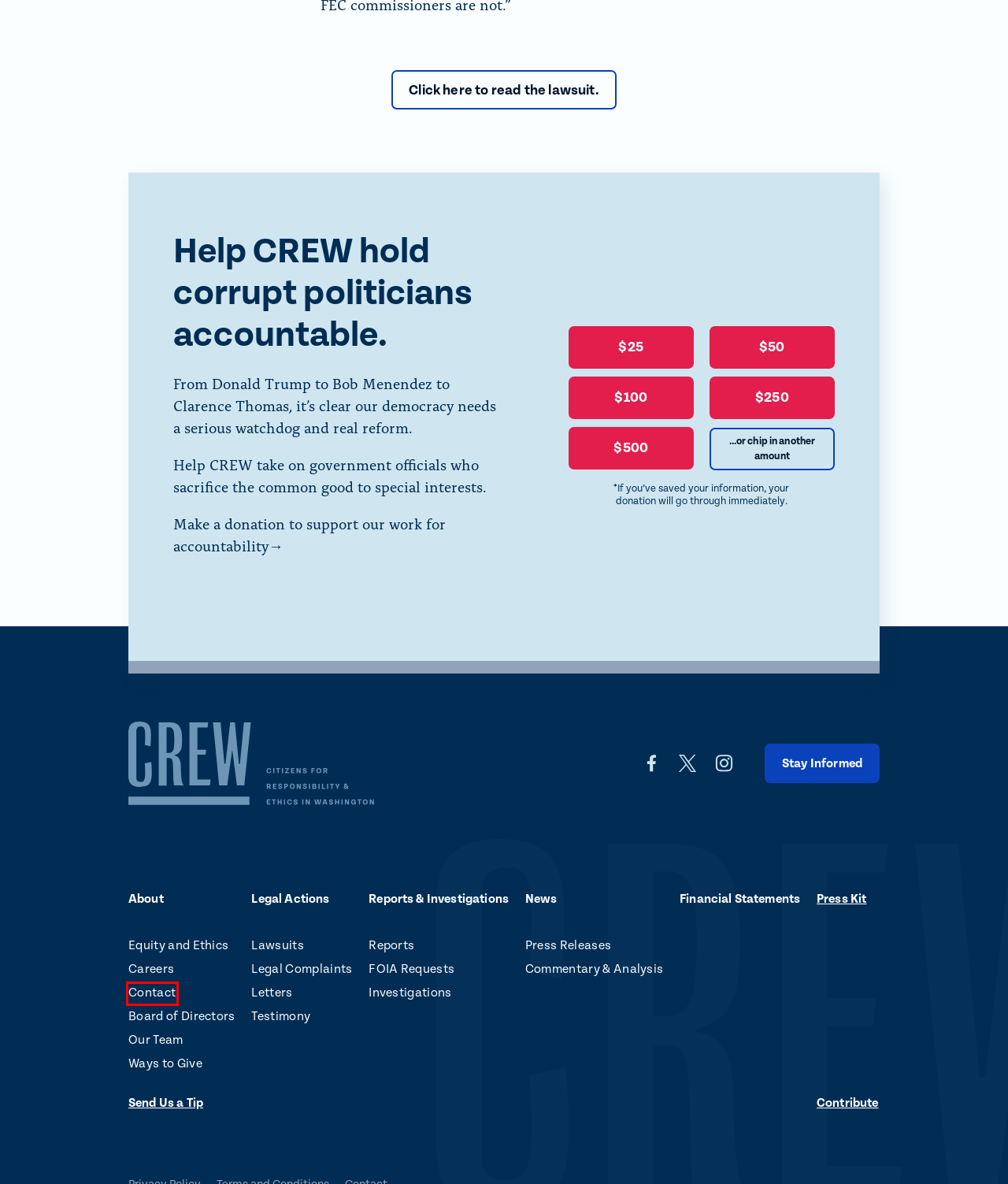Given a screenshot of a webpage with a red bounding box, please pick the webpage description that best fits the new webpage after clicking the element inside the bounding box. Here are the candidates:
A. Equity and Ethics - CREW | Citizens for Responsibility and Ethics in Washington
B. Press Releases Archives - CREW | Citizens for Responsibility and Ethics in Washington
C. Commentary & Analysis Archives - CREW | Citizens for Responsibility and Ethics in Washington
D. Board of Directors - CREW | Citizens for Responsibility and Ethics in Washington
E. Press Kit - CREW | Citizens for Responsibility and Ethics in Washington
F. Contact - CREW | Citizens for Responsibility and Ethics in Washington
G. Careers - CREW | Citizens for Responsibility and Ethics in Washington
H. Financial Statements - CREW | Citizens for Responsibility and Ethics in Washington

F